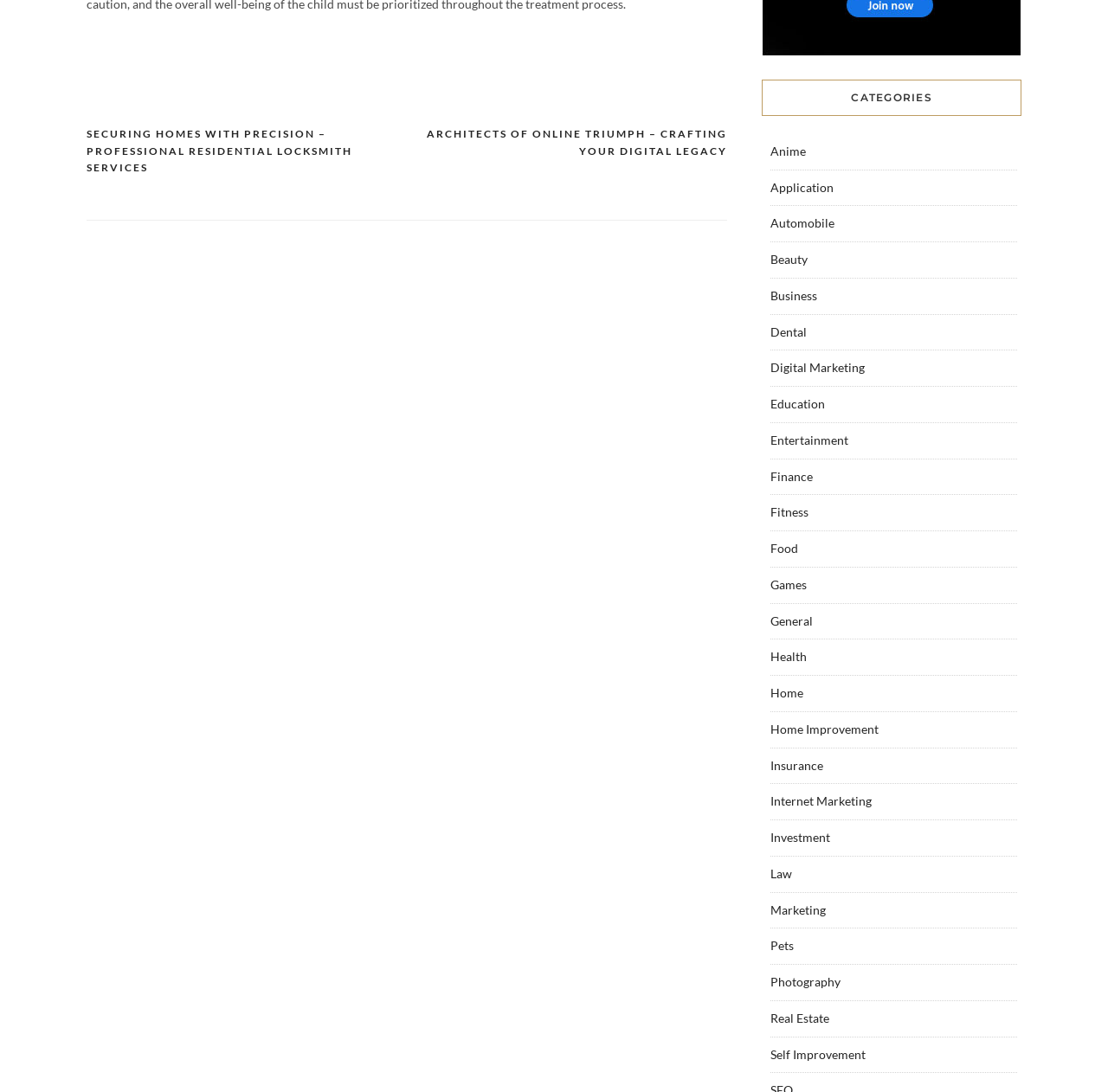What is the title of the second post in the navigation section?
Provide a short answer using one word or a brief phrase based on the image.

SECURING HOMES WITH PRECISION – PROFESSIONAL RESIDENTIAL LOCKSMITH SERVICES